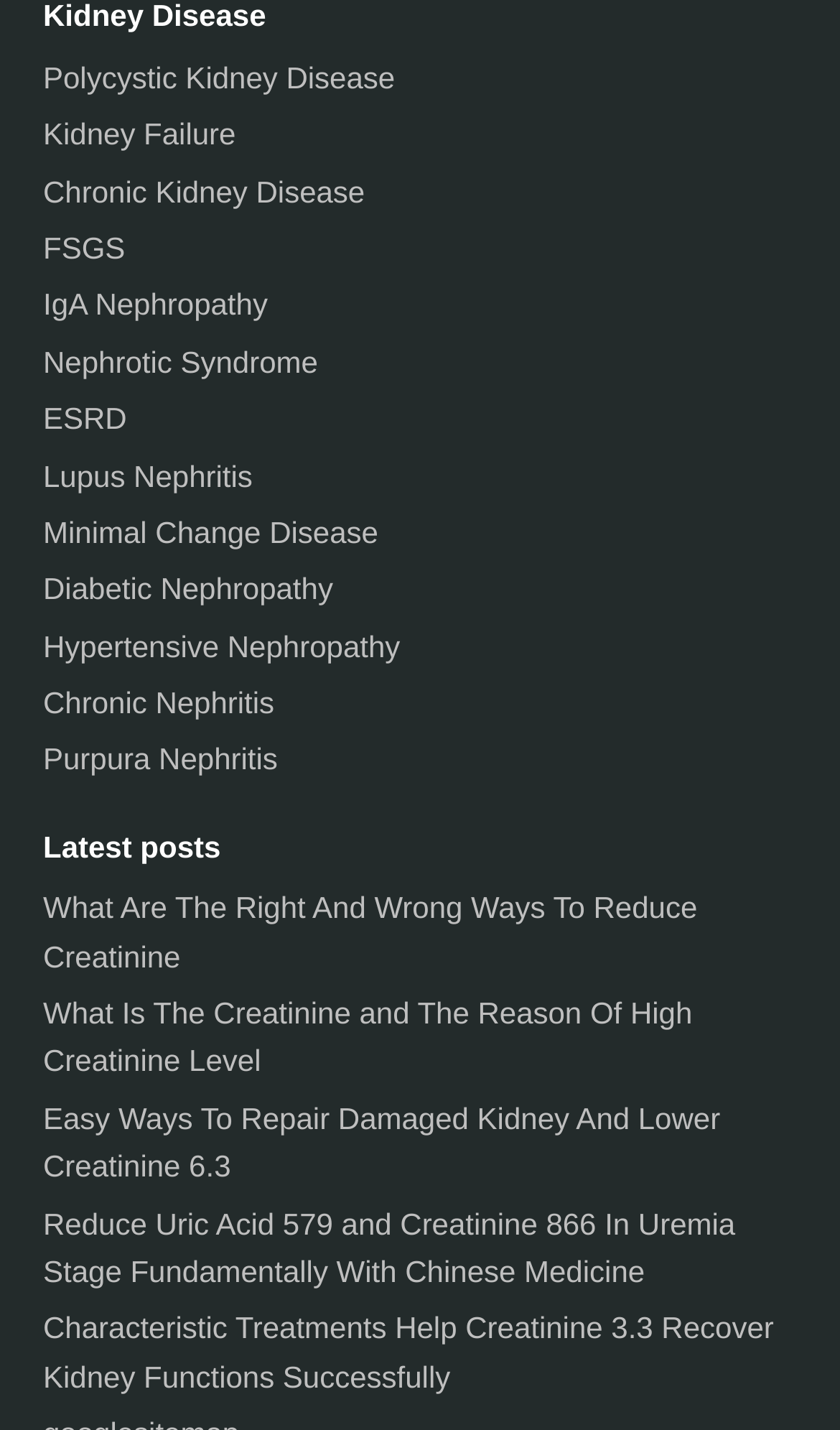Locate the UI element that matches the description Chronic Kidney Disease in the webpage screenshot. Return the bounding box coordinates in the format (top-left x, top-left y, bottom-right x, bottom-right y), with values ranging from 0 to 1.

[0.051, 0.121, 0.434, 0.145]